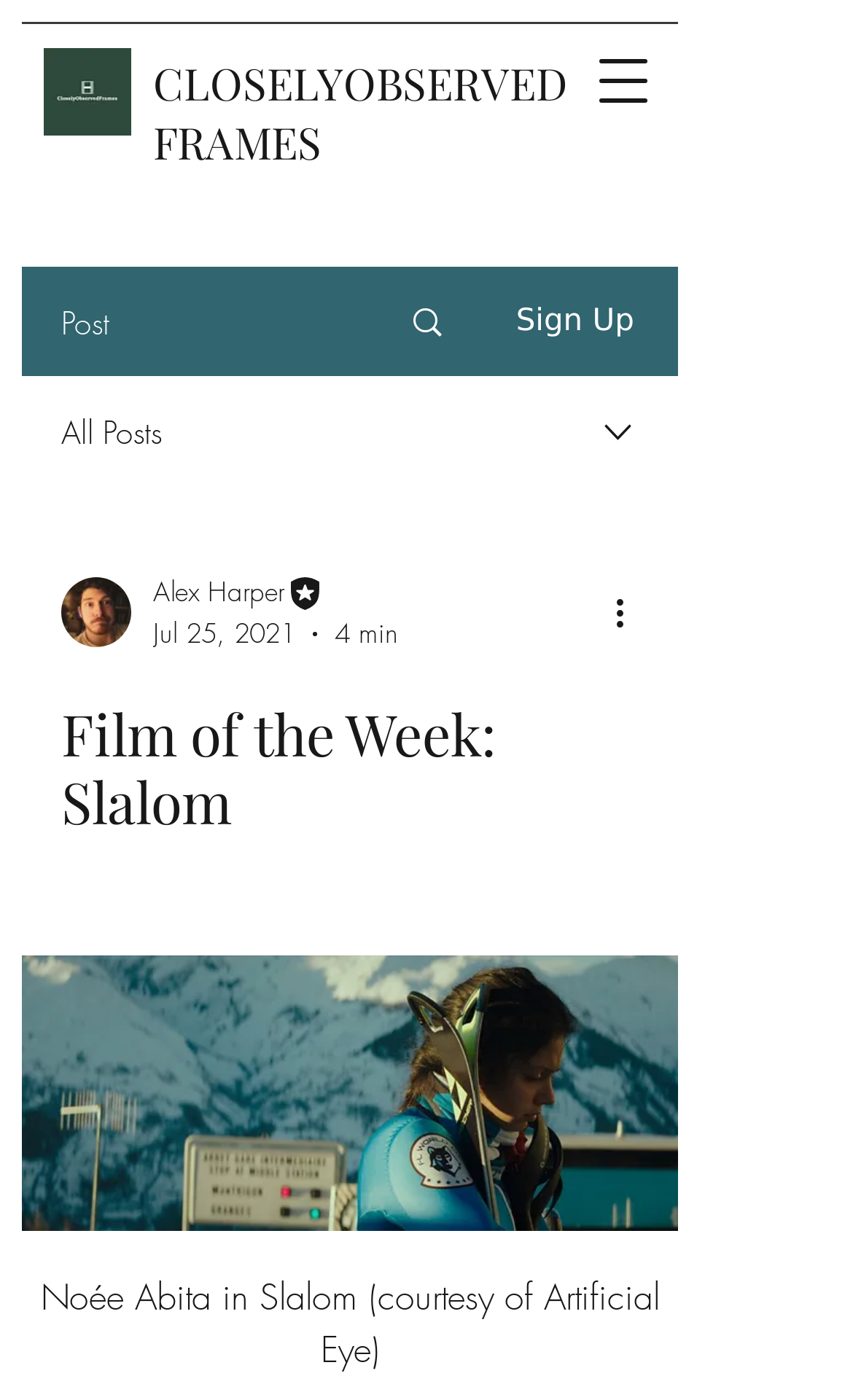Analyze and describe the webpage in a detailed narrative.

The webpage is a film review page, specifically featuring a review of the film "Slalom". At the top left corner, there is a logo of "CloselyObservedFrames" with a link to the website. Next to it, there is a button to open the navigation menu. 

Below the logo, there is a horizontal menu with links to "Post", "Sign Up", and "All Posts". The "Post" link is accompanied by a small image, and the "Sign Up" link is positioned to its right. Further to the right, there is an image and a combobox with a dropdown menu.

The combobox contains the writer's picture, their name "Alex Harper", their role as "Editor", and the date of the post "Jul 25, 2021". It also shows the reading time of the post, which is "4 min". 

To the right of the combobox, there is a "More actions" button with an image. Below the menu, there is a heading "Film of the Week: Slalom" in a larger font size. 

The main content of the page is an image from the original source, which is a film review website. The image takes up most of the page's width and is positioned below the heading.